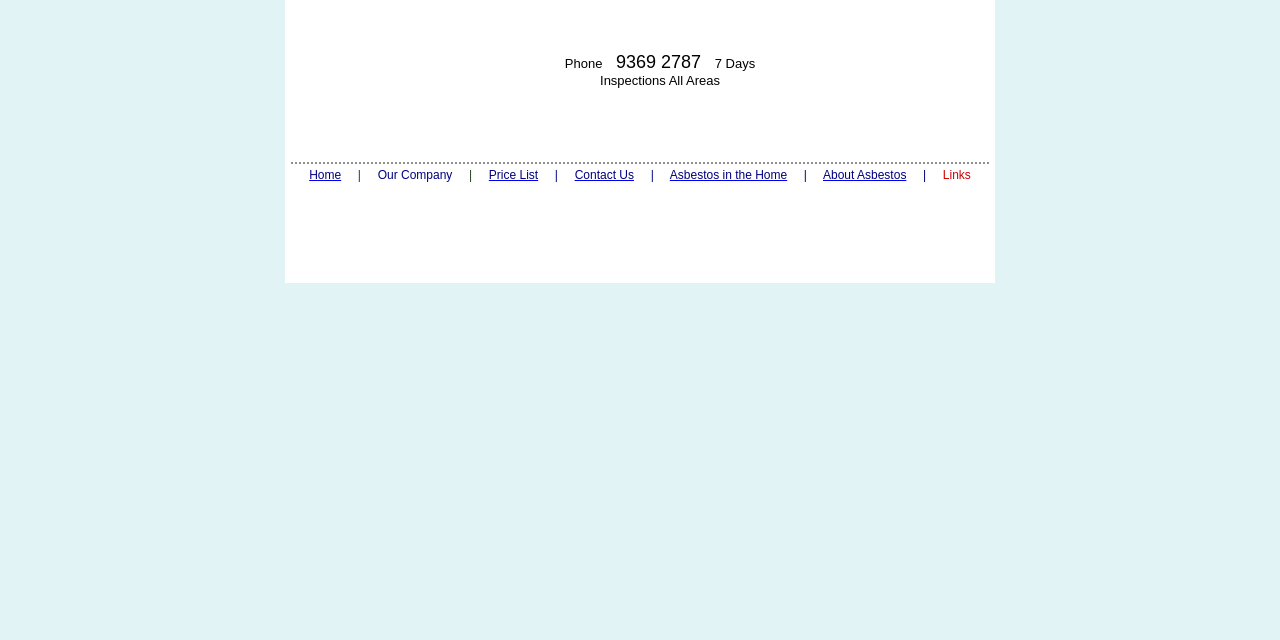From the webpage screenshot, predict the bounding box of the UI element that matches this description: "Asbestos in the Home".

[0.523, 0.262, 0.615, 0.284]